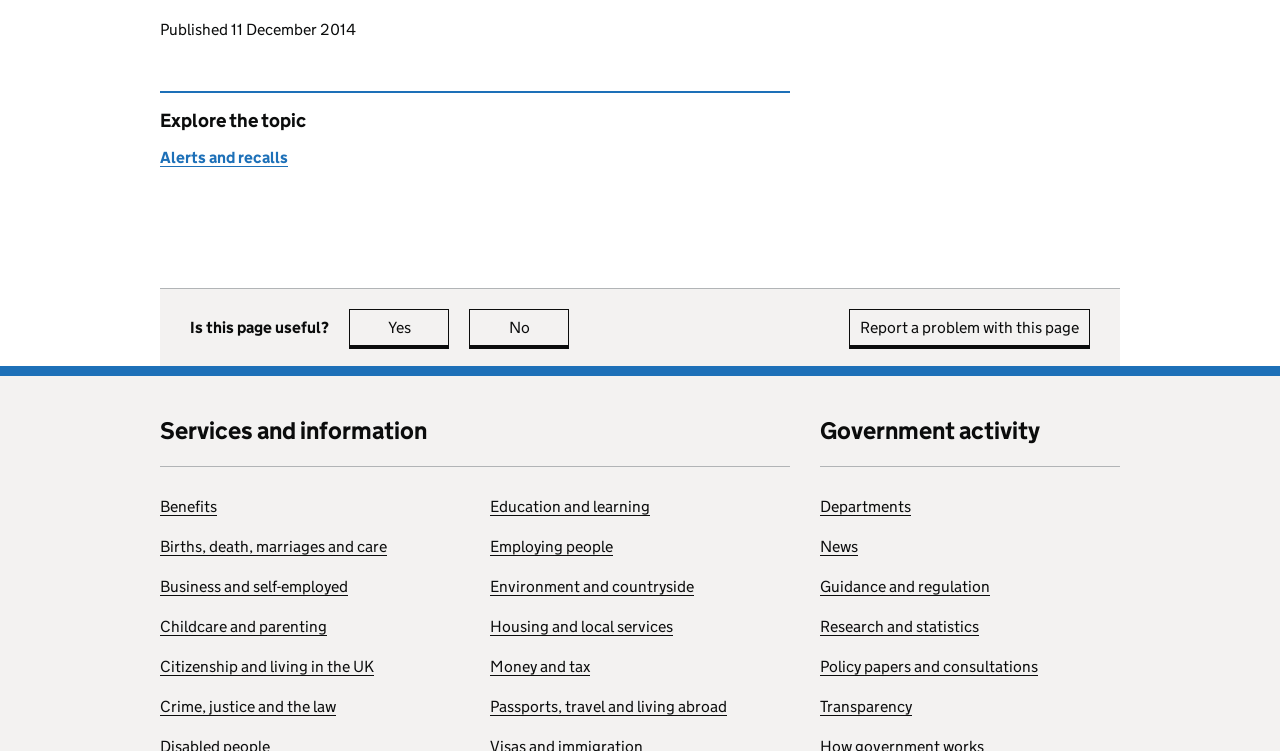Based on the element description: "Benefits", identify the bounding box coordinates for this UI element. The coordinates must be four float numbers between 0 and 1, listed as [left, top, right, bottom].

[0.125, 0.662, 0.17, 0.688]